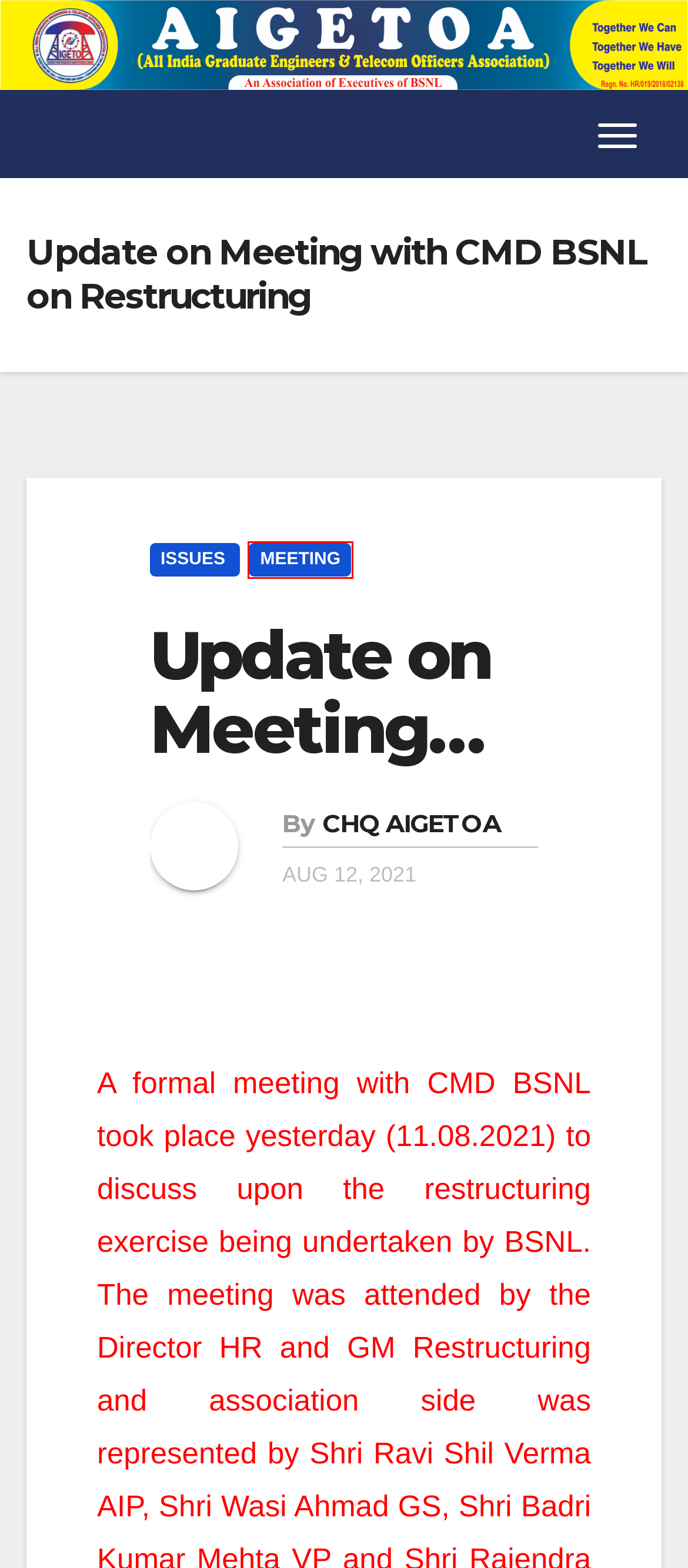Examine the screenshot of a webpage with a red bounding box around a UI element. Select the most accurate webpage description that corresponds to the new page after clicking the highlighted element. Here are the choices:
A. NDTV
B. Issues
C. Gratuity Limit Increased by 25% to Rs 25 Lakh
D. PMRB
E. CHQ AIGETOA
F. Meeting
G. Standard Pay
H. Court Case

F